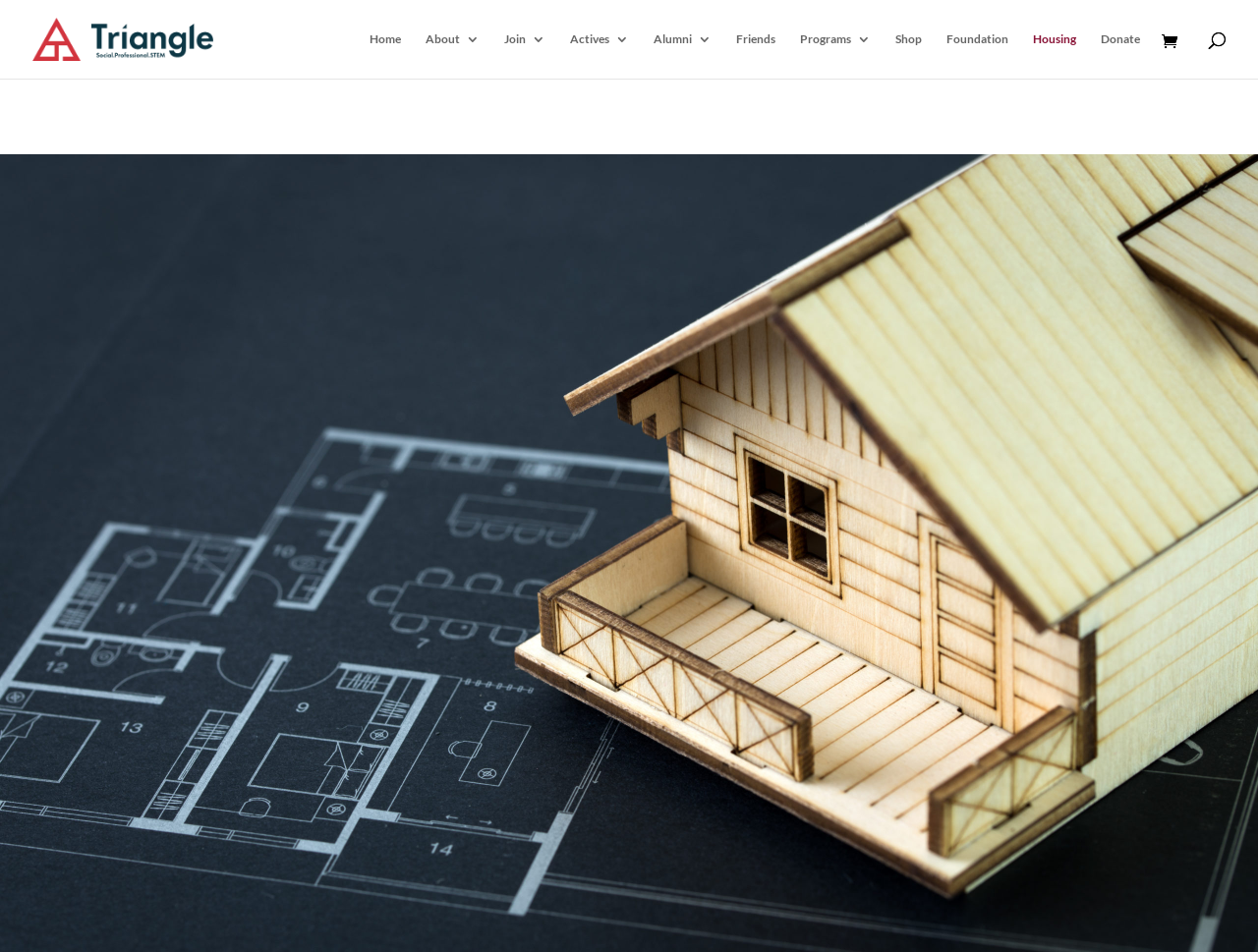Find the bounding box coordinates of the area to click in order to follow the instruction: "visit the shop".

[0.712, 0.034, 0.733, 0.083]